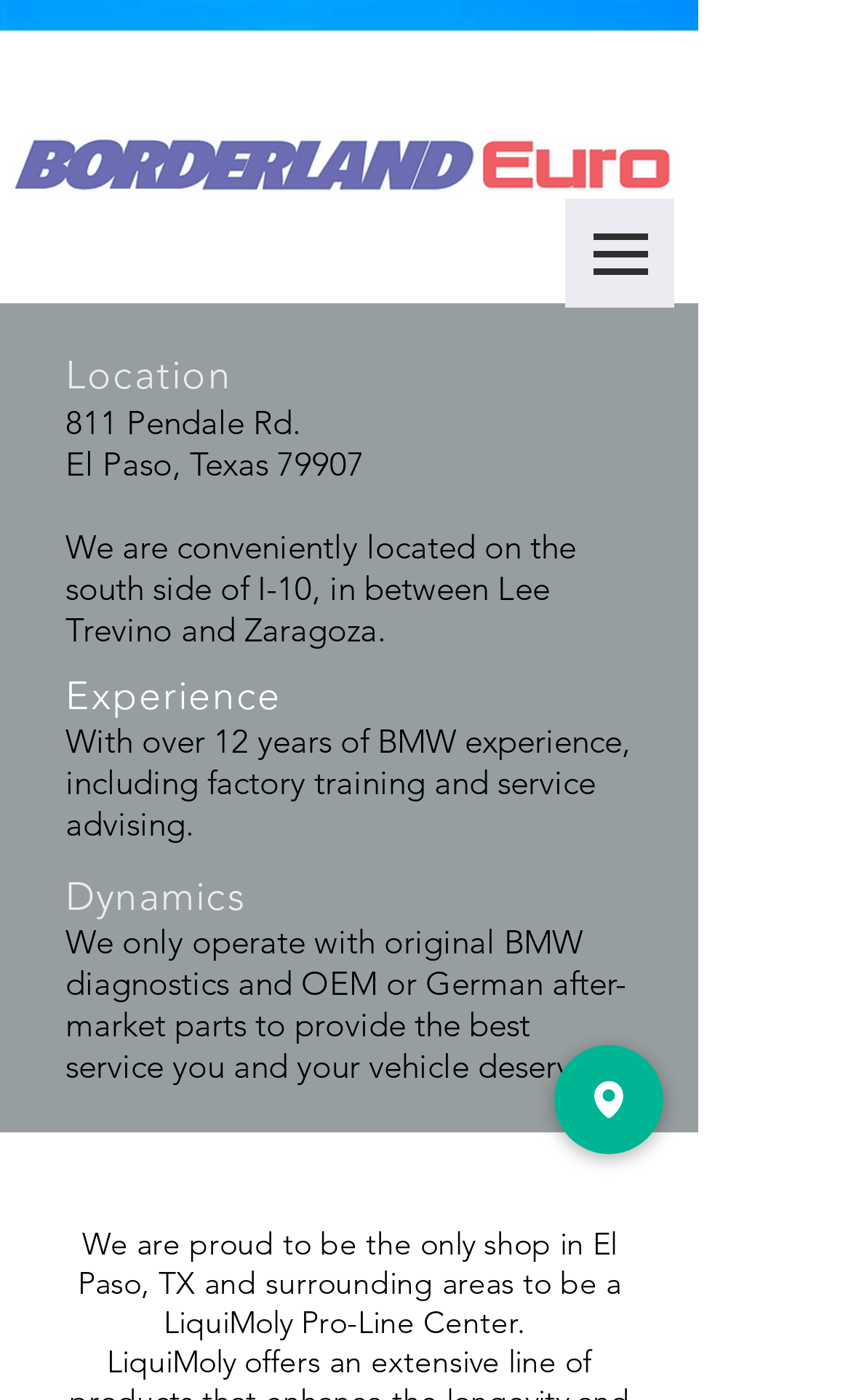Answer the following in one word or a short phrase: 
What is the unique distinction of BorderlandEuro in El Paso, TX?

LiquiMoly Pro-Line Center